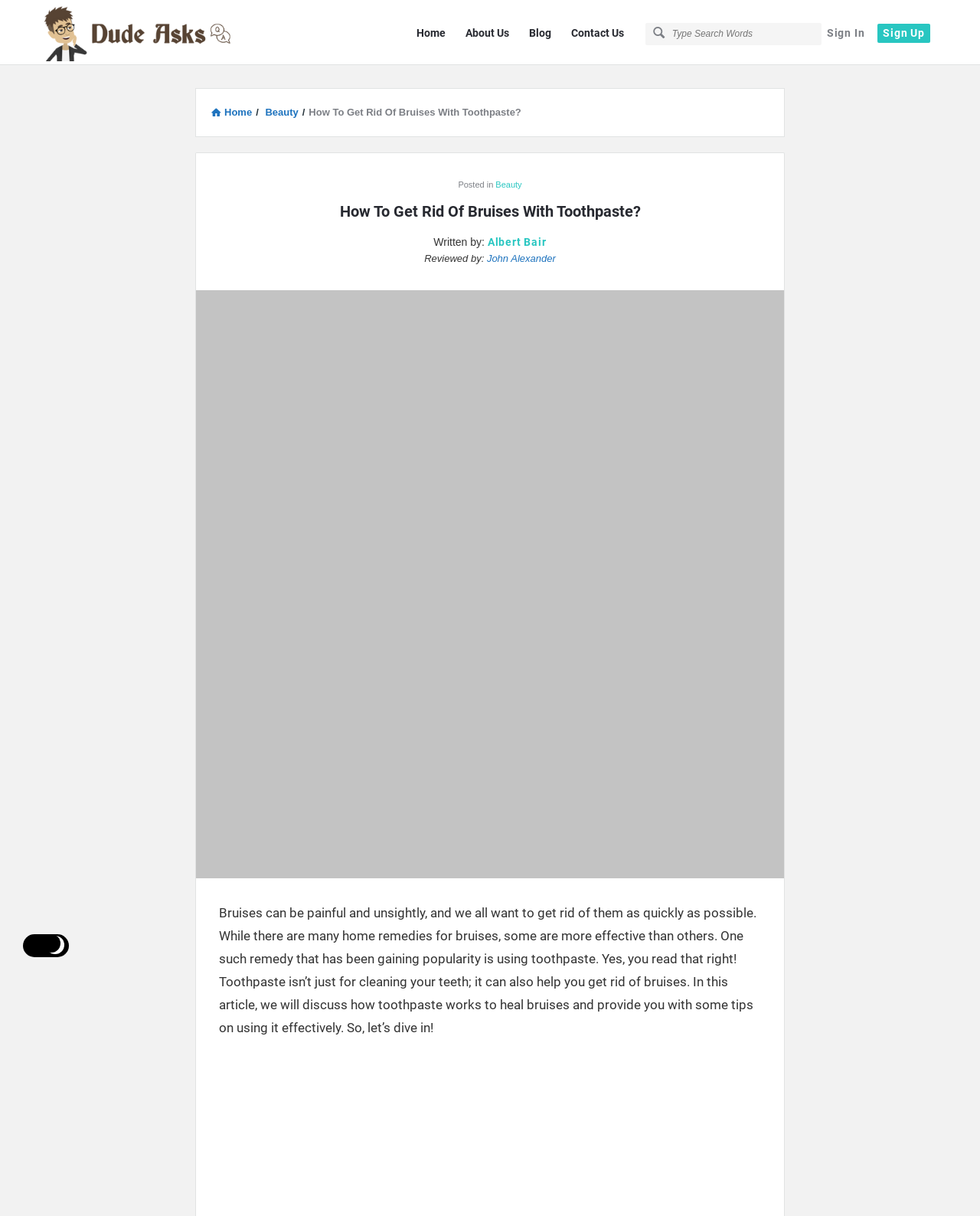Please determine the bounding box coordinates for the element that should be clicked to follow these instructions: "Click the 'Sign In' link".

[0.838, 0.02, 0.888, 0.035]